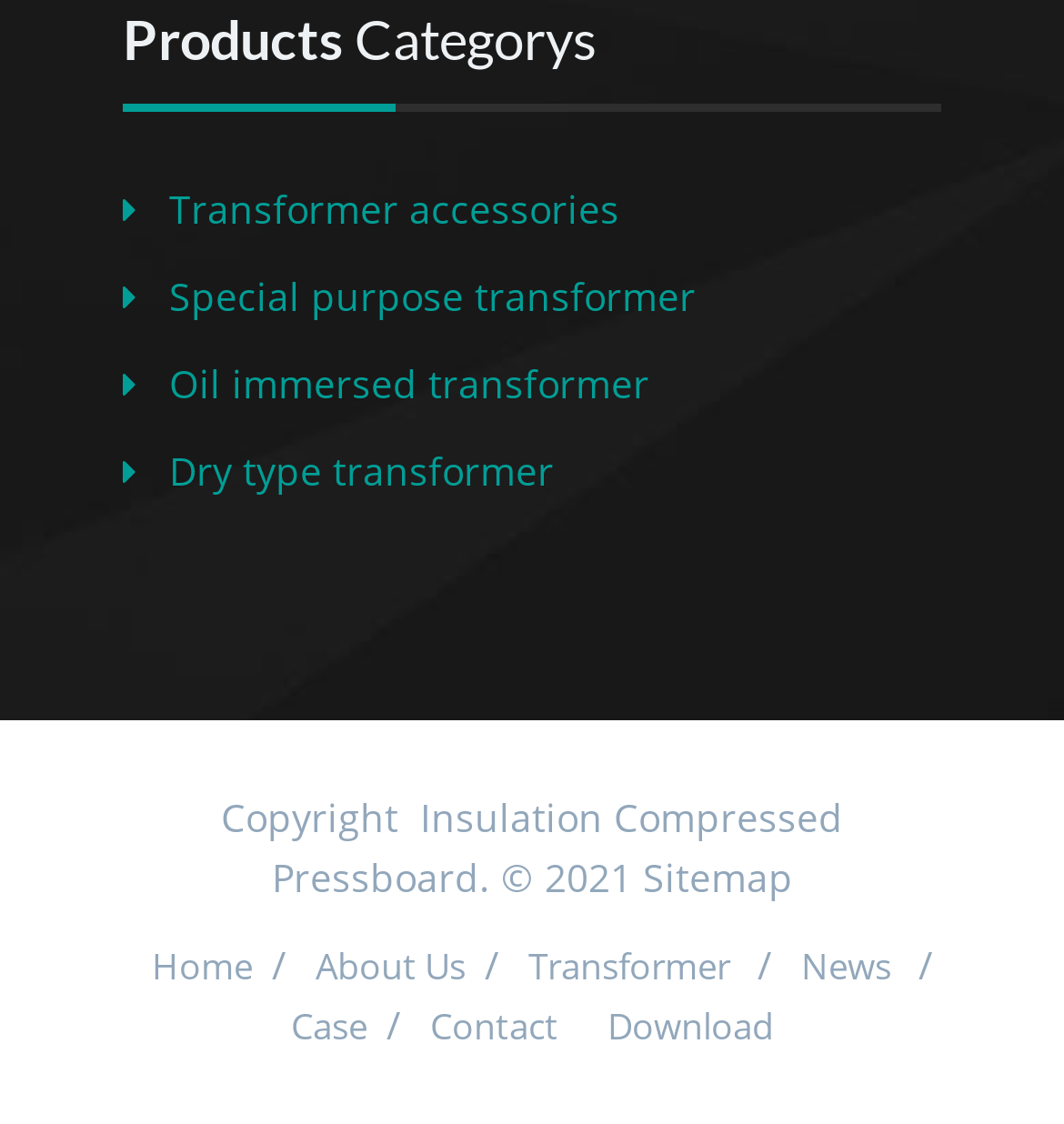Review the image closely and give a comprehensive answer to the question: What are the categories of transformers?

Based on the links provided under the 'Products Categorys' heading, we can see that there are four categories of transformers: Transformer accessories, Special purpose transformer, Oil immersed transformer, and Dry type transformer.